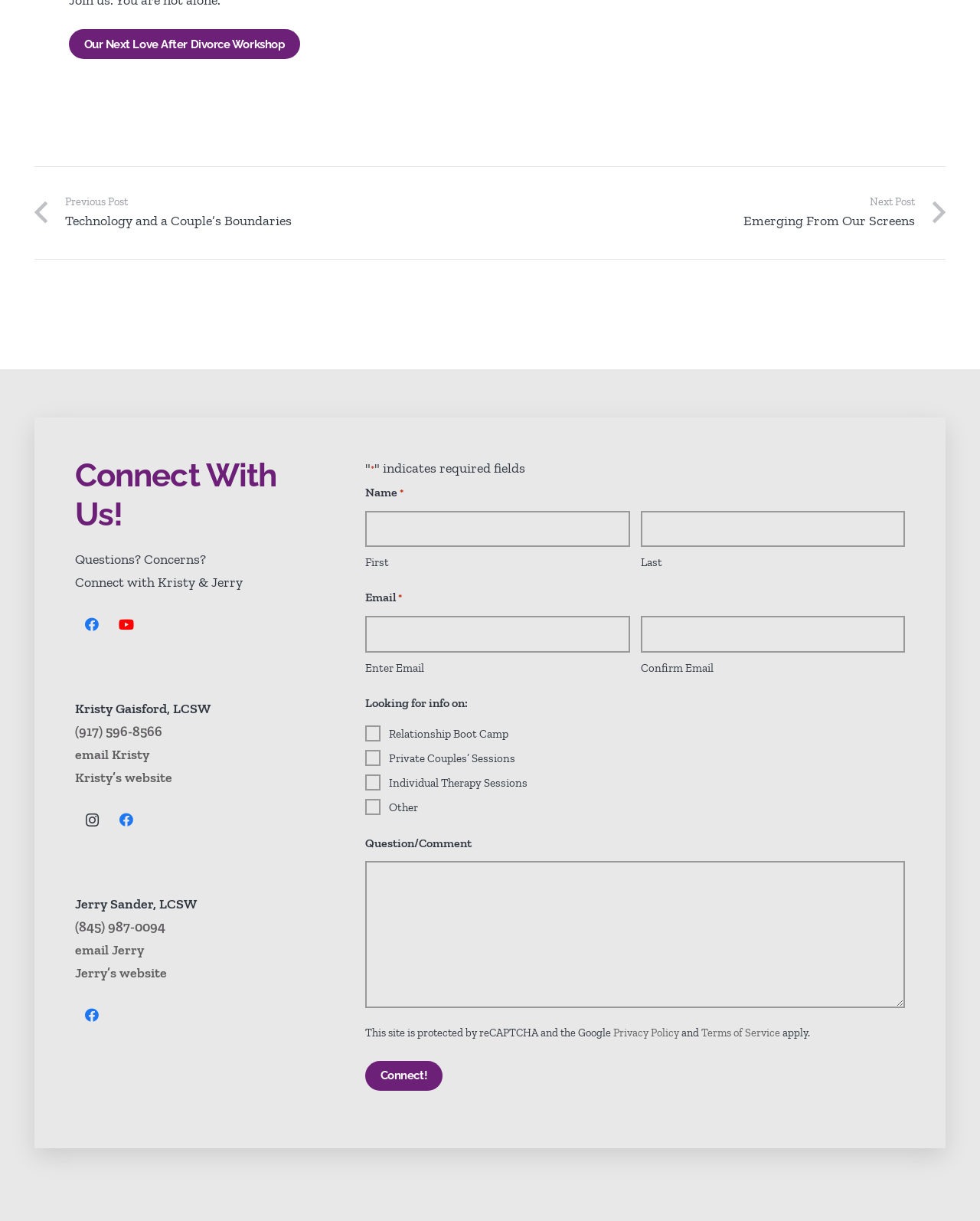Look at the image and give a detailed response to the following question: What is the purpose of the checkbox next to 'Other'?

The checkbox next to 'Other' allows users to select this option if they are looking for information on something not listed in the other options, such as 'Relationship Boot Camp', 'Private Couples’ Sessions', or 'Individual Therapy Sessions'.